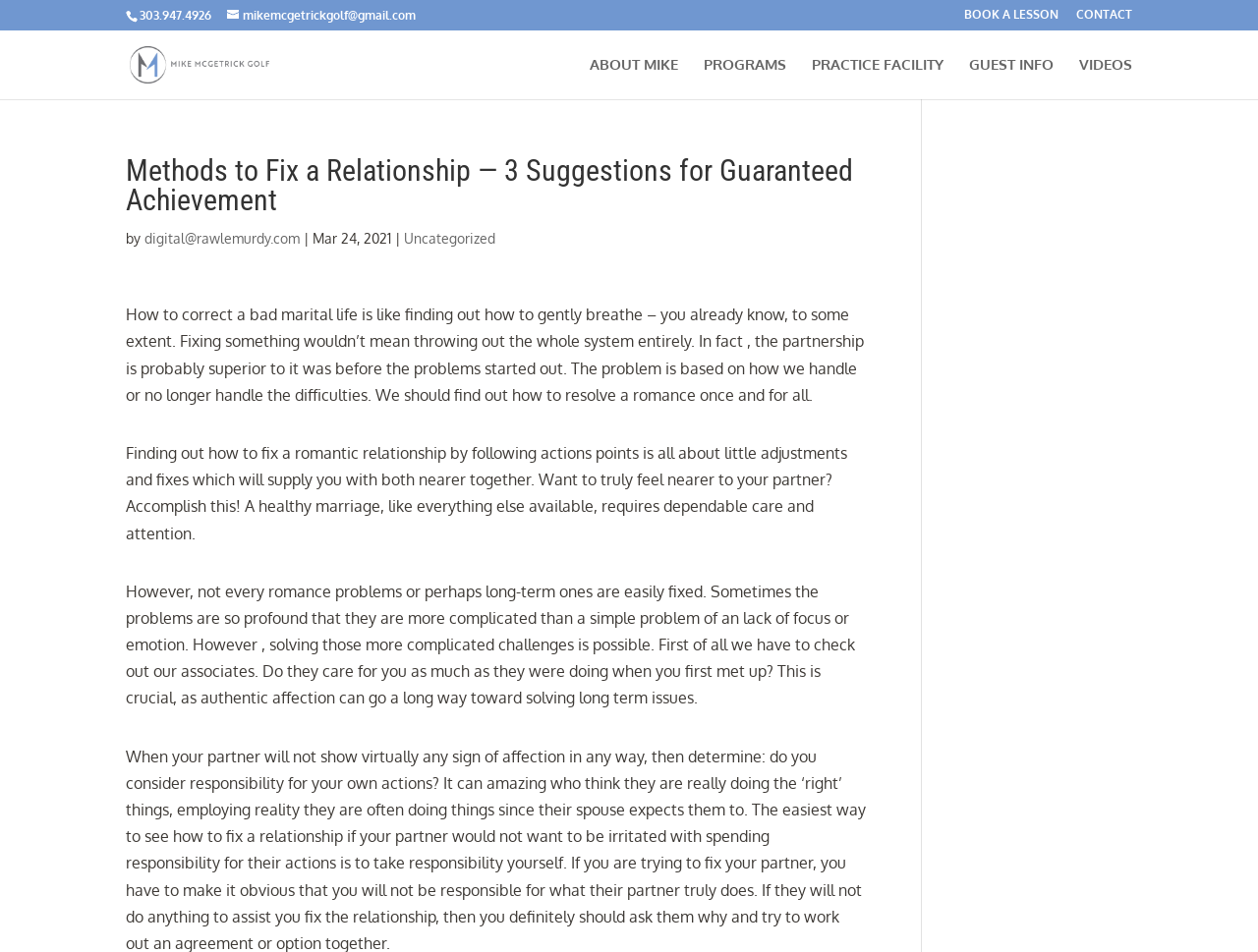Can you find the bounding box coordinates for the element to click on to achieve the instruction: "Send an email to the golf instructor"?

[0.18, 0.008, 0.33, 0.024]